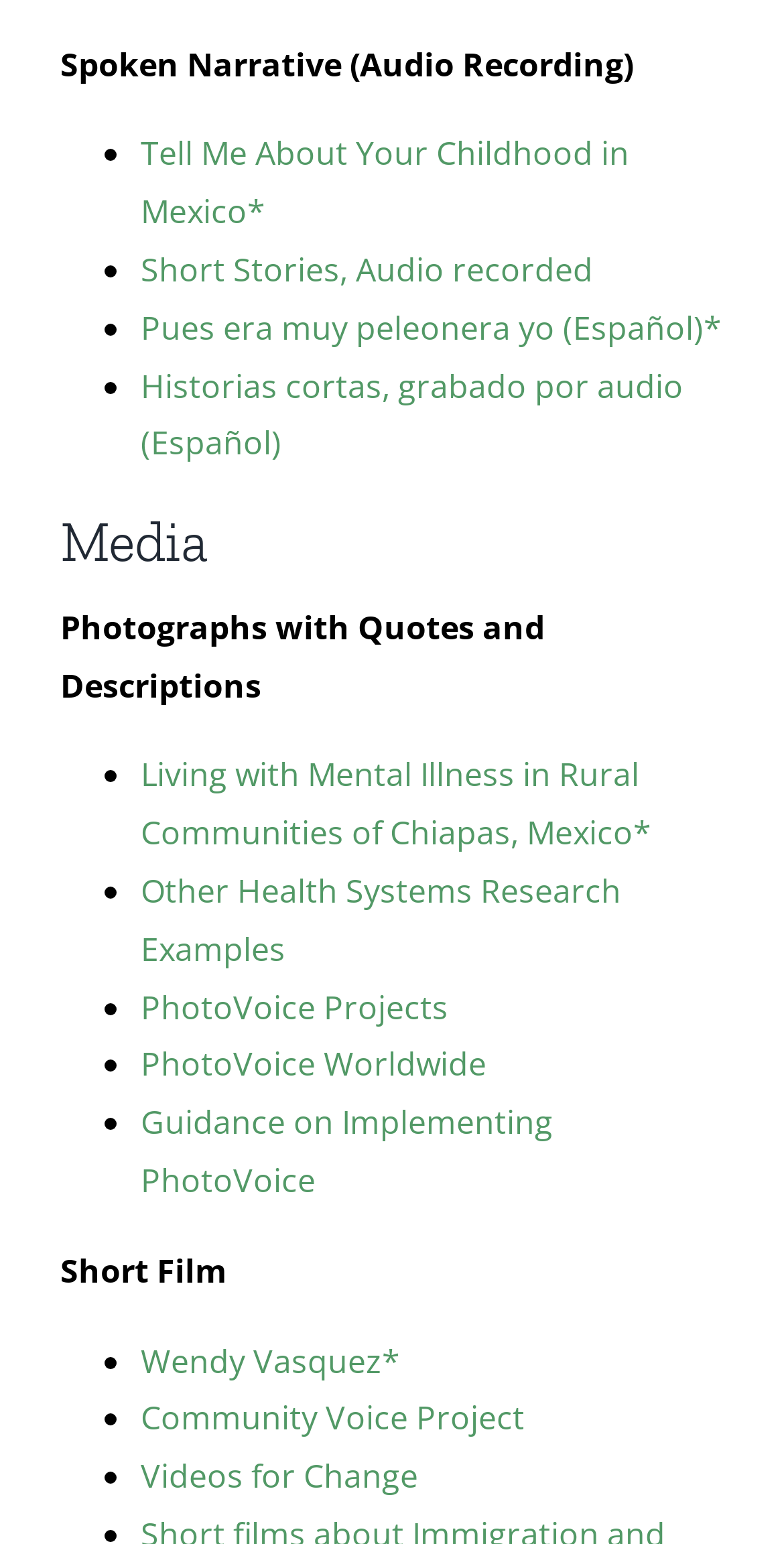Can you identify the bounding box coordinates of the clickable region needed to carry out this instruction: 'Explore Spoken Narrative Audio Recording'? The coordinates should be four float numbers within the range of 0 to 1, stated as [left, top, right, bottom].

[0.077, 0.027, 0.808, 0.055]